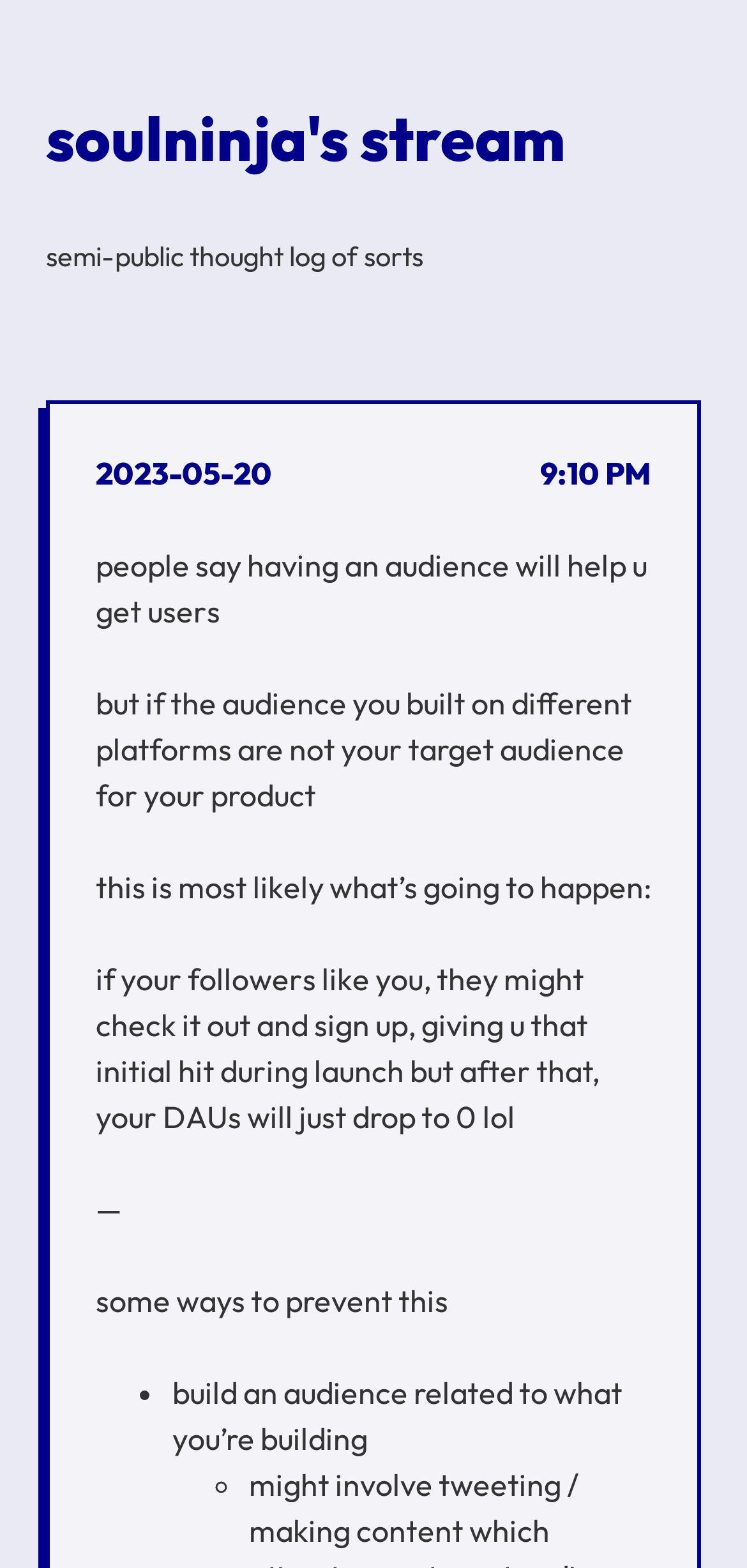What time is mentioned in the webpage?
From the image, provide a succinct answer in one word or a short phrase.

9:10 PM